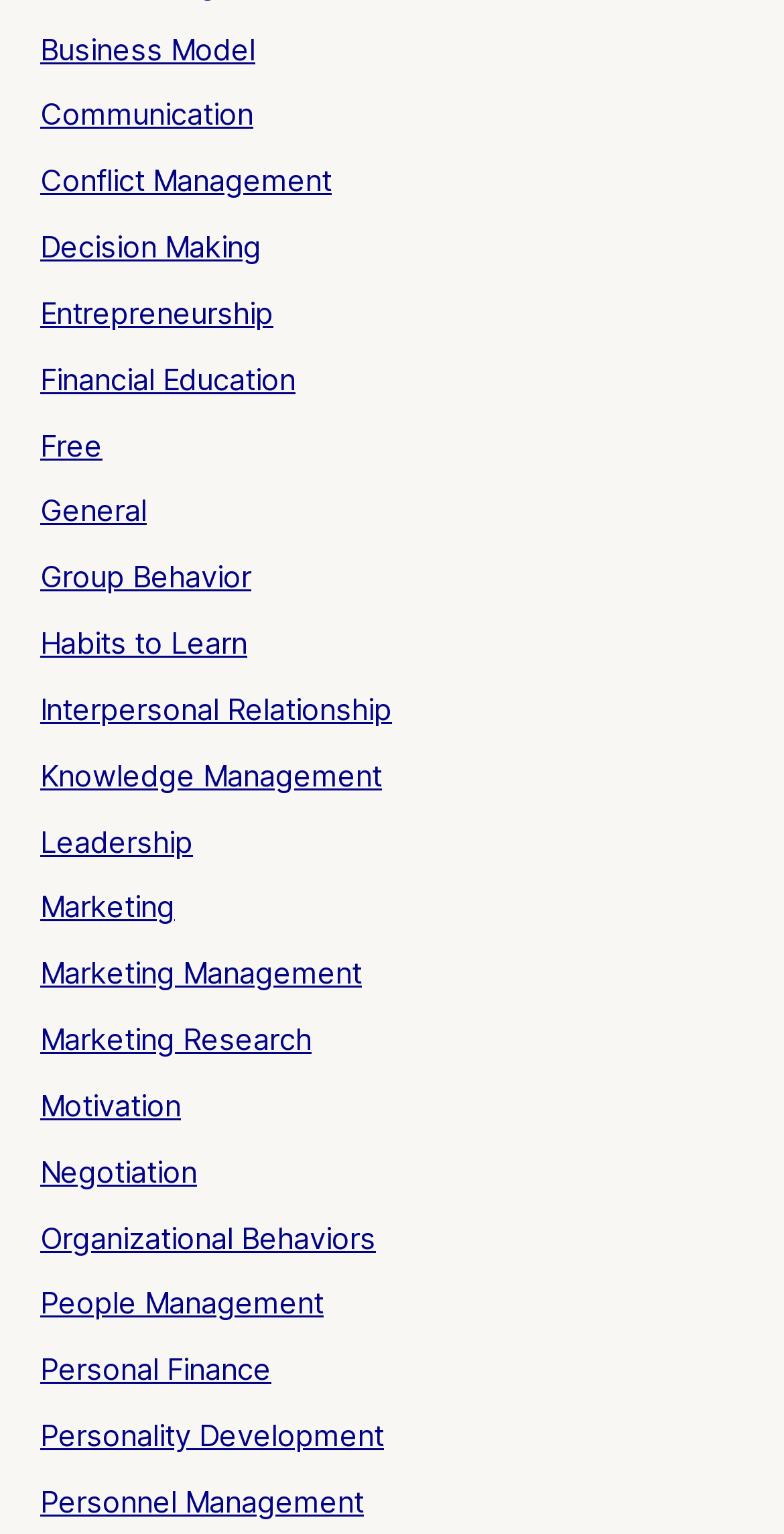Give a one-word or short-phrase answer to the following question: 
How many links are related to management on this webpage?

5